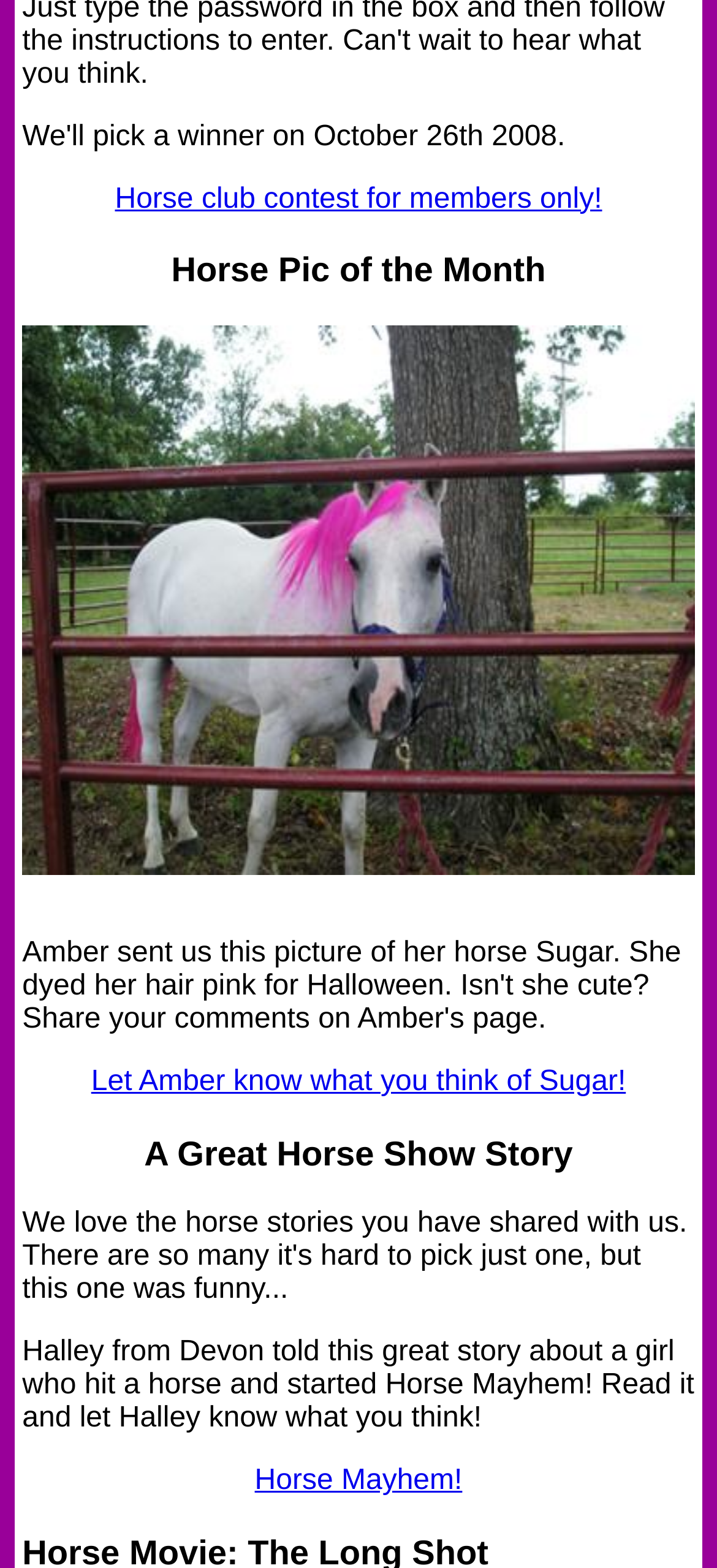How many links are there on the webpage?
Refer to the image and respond with a one-word or short-phrase answer.

4